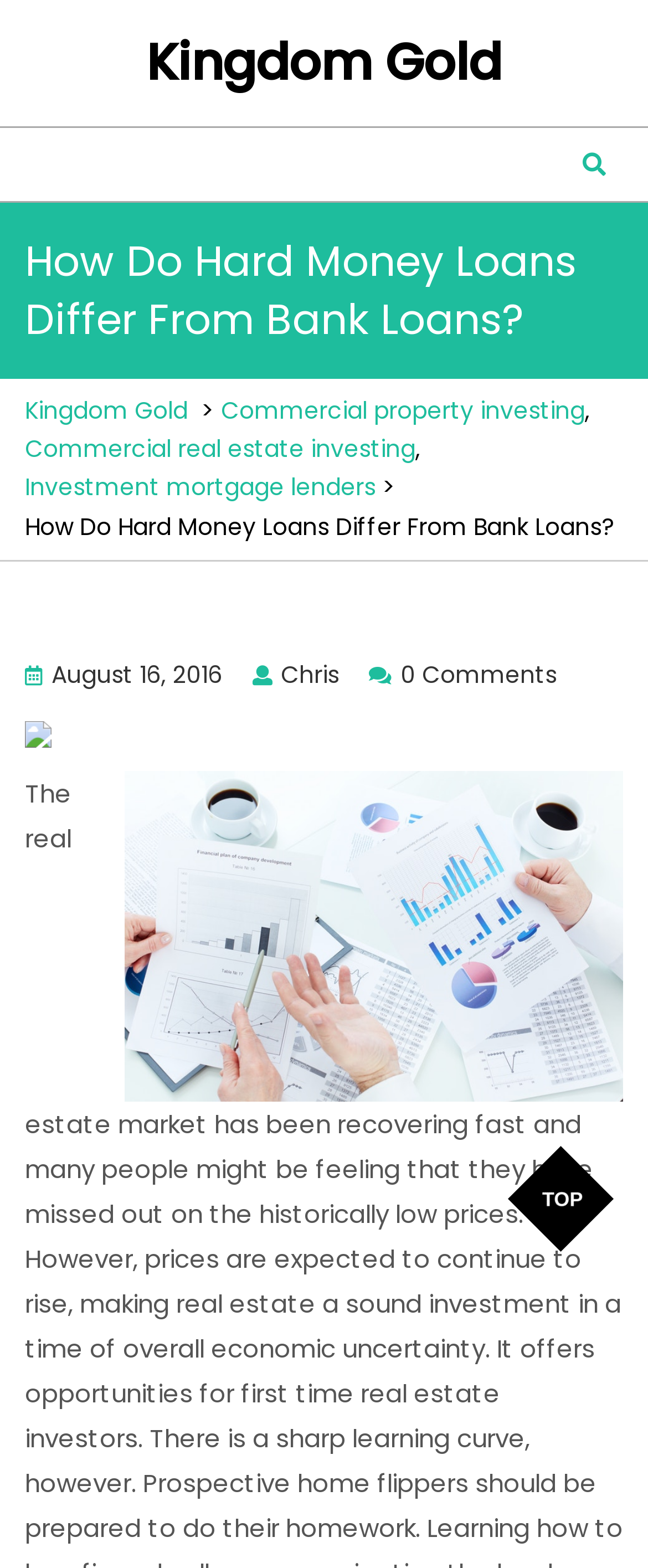What is the name of the website? Please answer the question using a single word or phrase based on the image.

Kingdom Gold